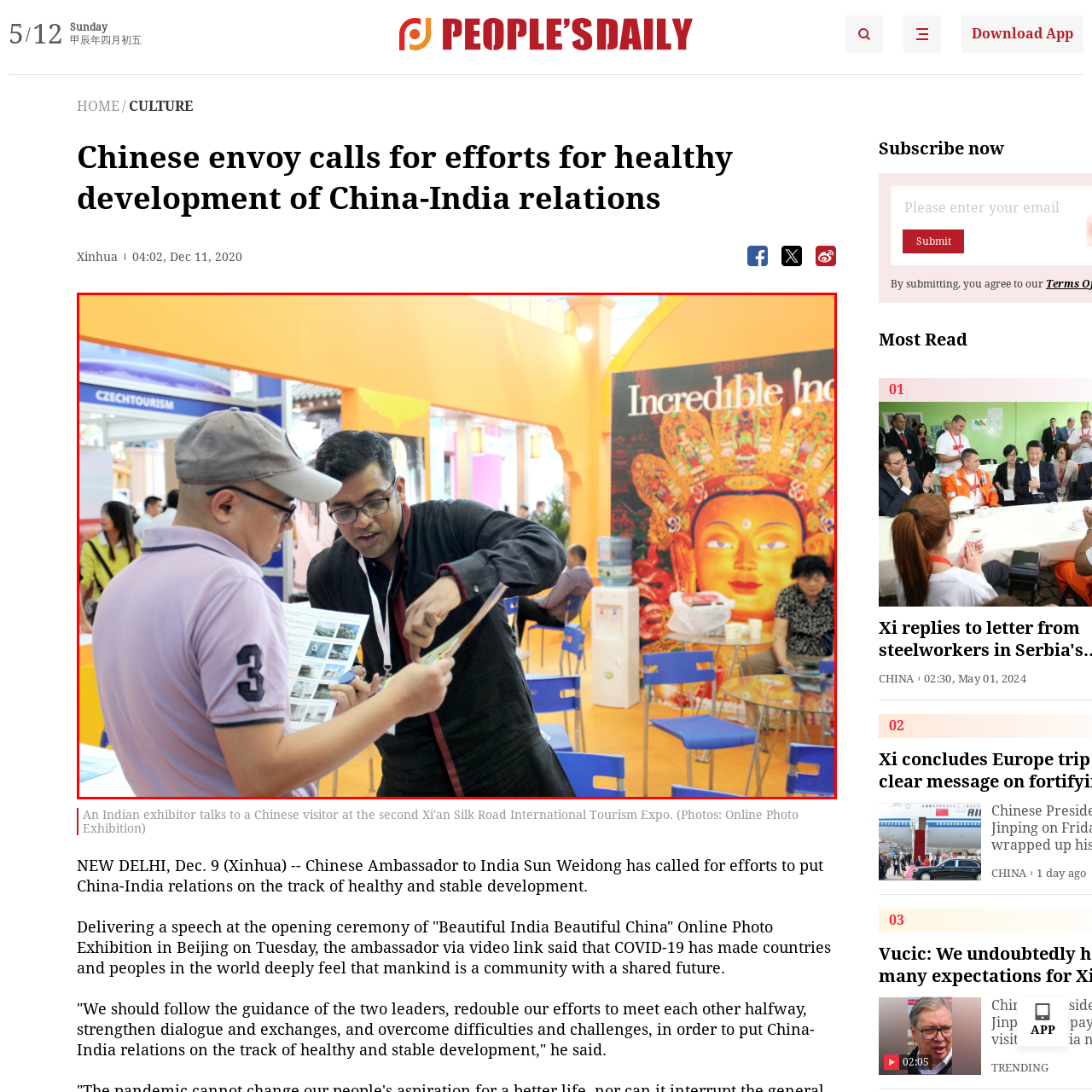View the part of the image marked by the red boundary and provide a one-word or short phrase answer to this question: 
What is the man pointing at?

brochure